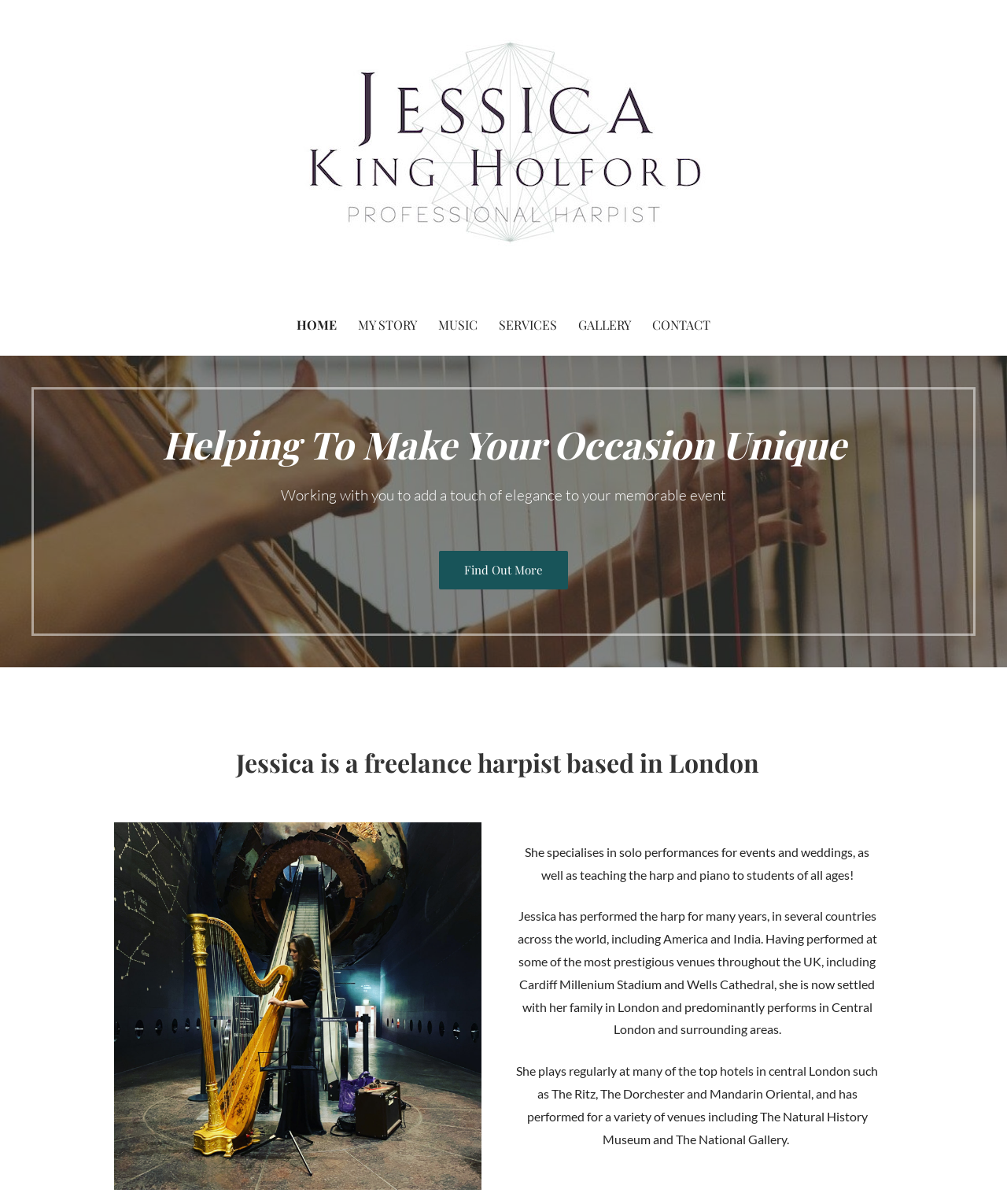What type of events does Jessica King Holford perform at?
Using the image, answer in one word or phrase.

Weddings and events